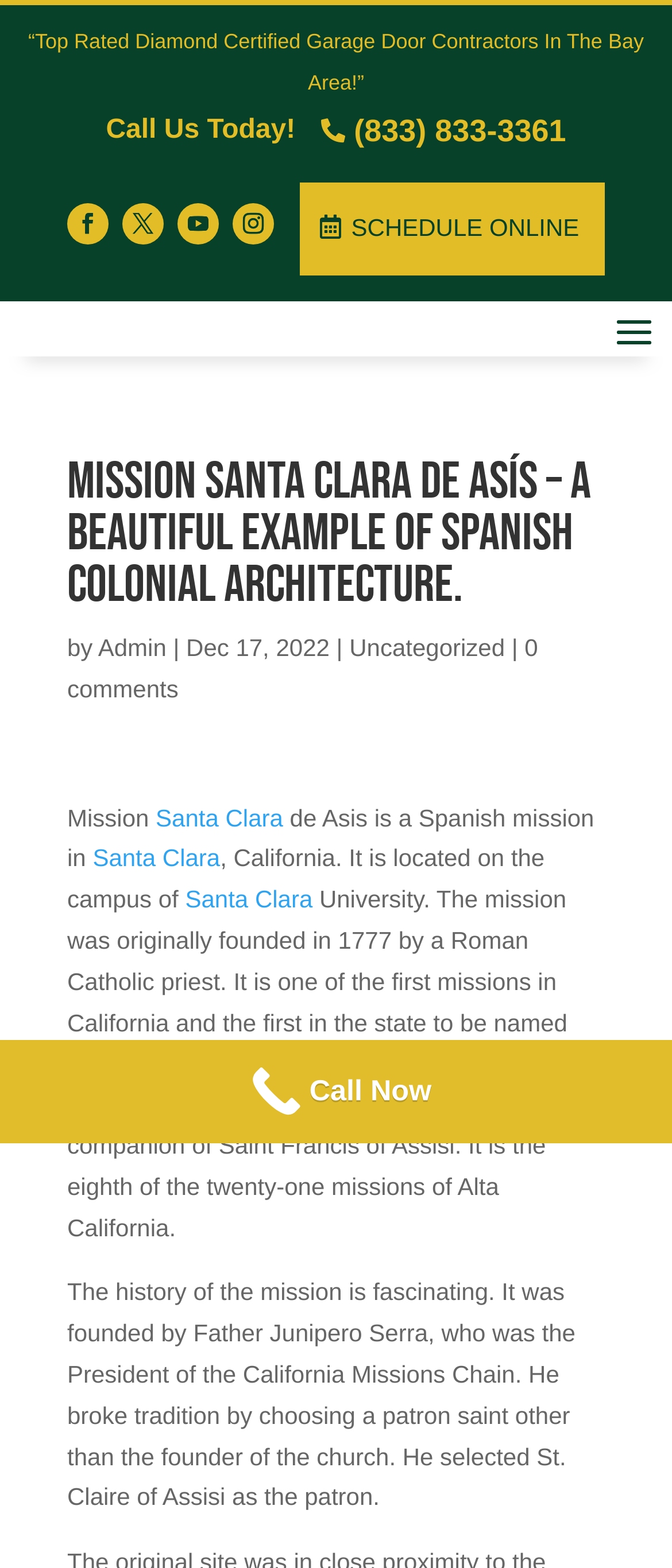Bounding box coordinates are to be given in the format (top-left x, top-left y, bottom-right x, bottom-right y). All values must be floating point numbers between 0 and 1. Provide the bounding box coordinate for the UI element described as: Uncategorized

[0.52, 0.404, 0.751, 0.422]